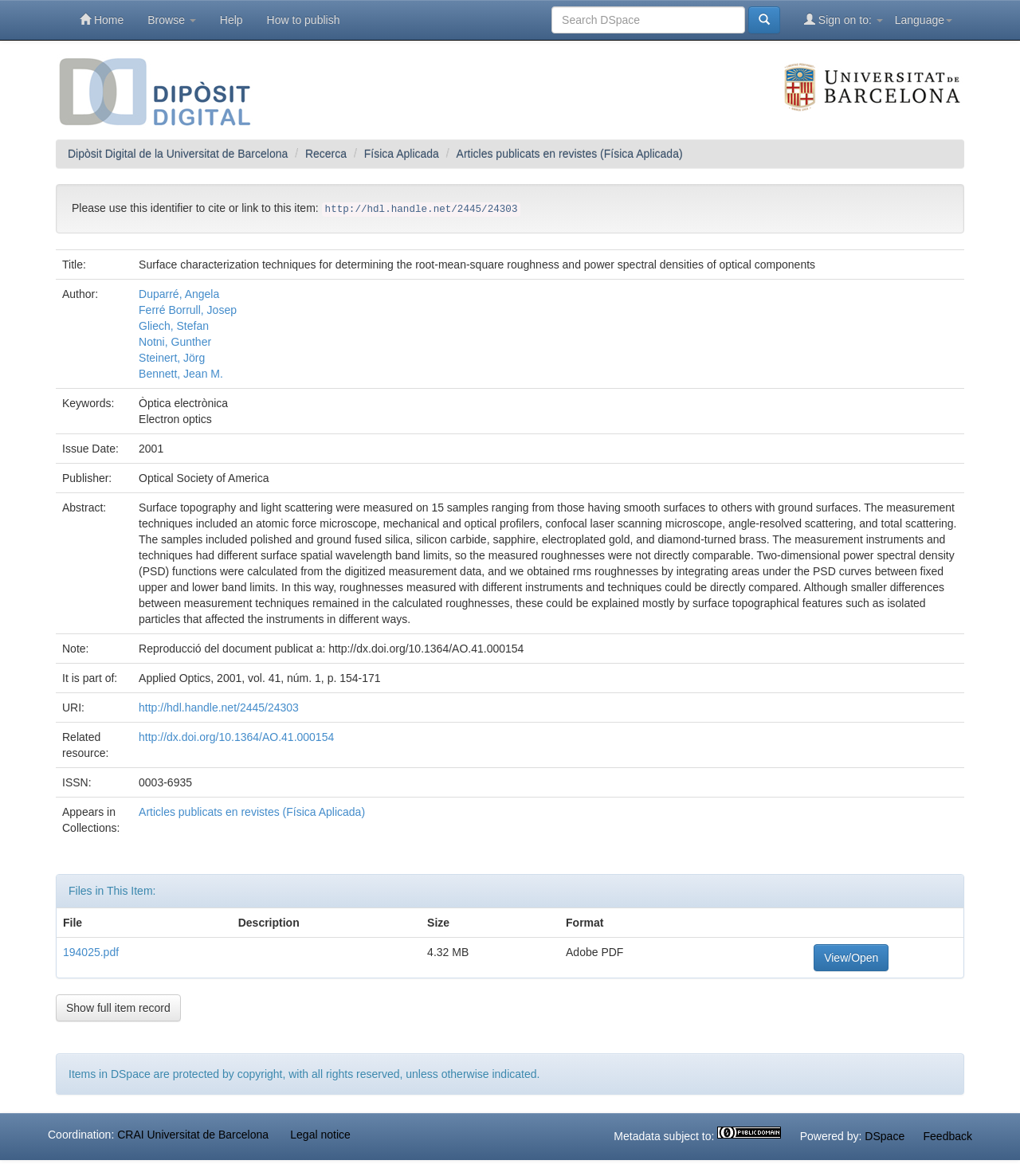Identify the bounding box coordinates for the UI element described as: "categories". The coordinates should be provided as four floats between 0 and 1: [left, top, right, bottom].

None